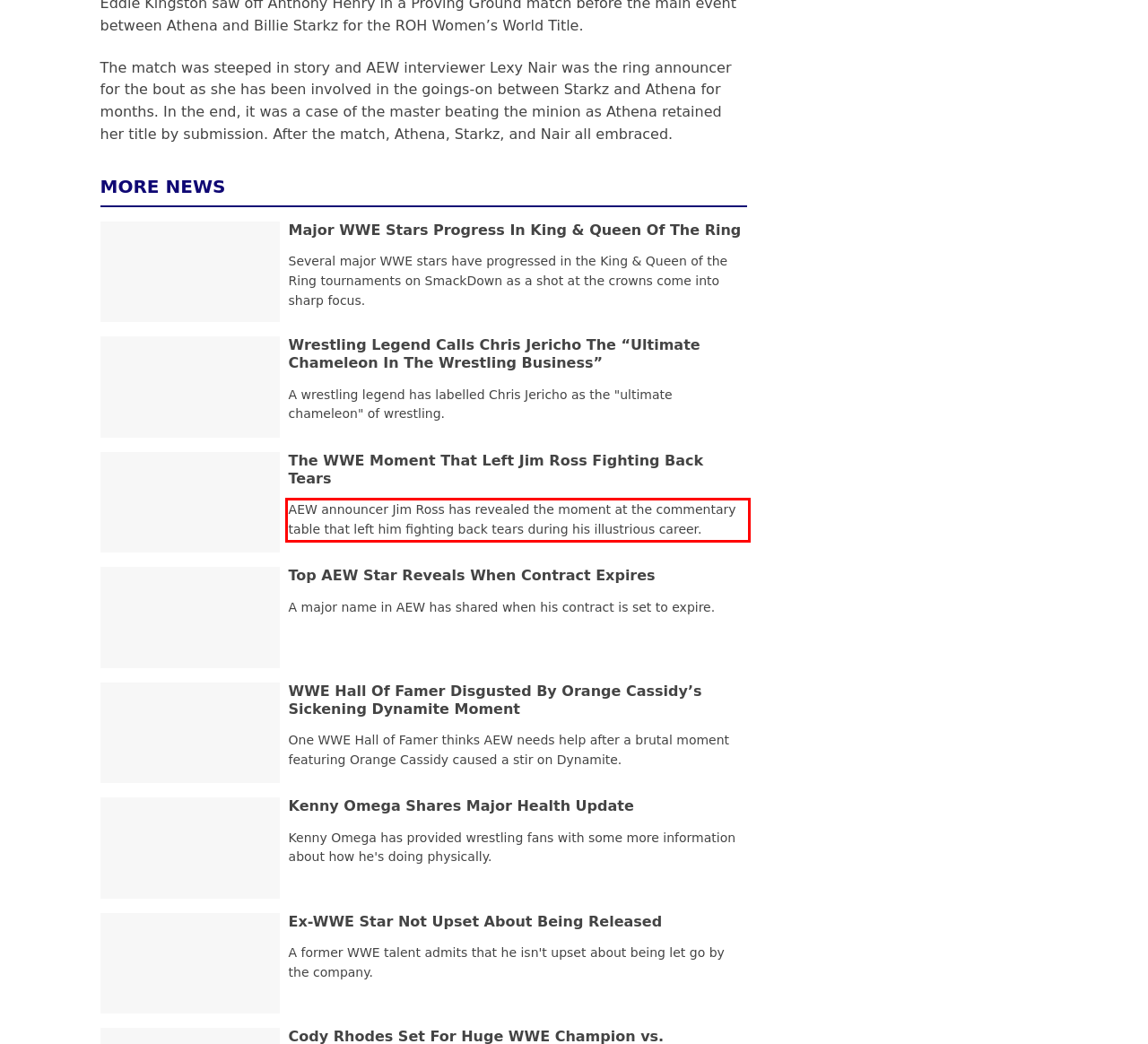You have a screenshot of a webpage with a red bounding box. Use OCR to generate the text contained within this red rectangle.

AEW announcer Jim Ross has revealed the moment at the commentary table that left him fighting back tears during his illustrious career.